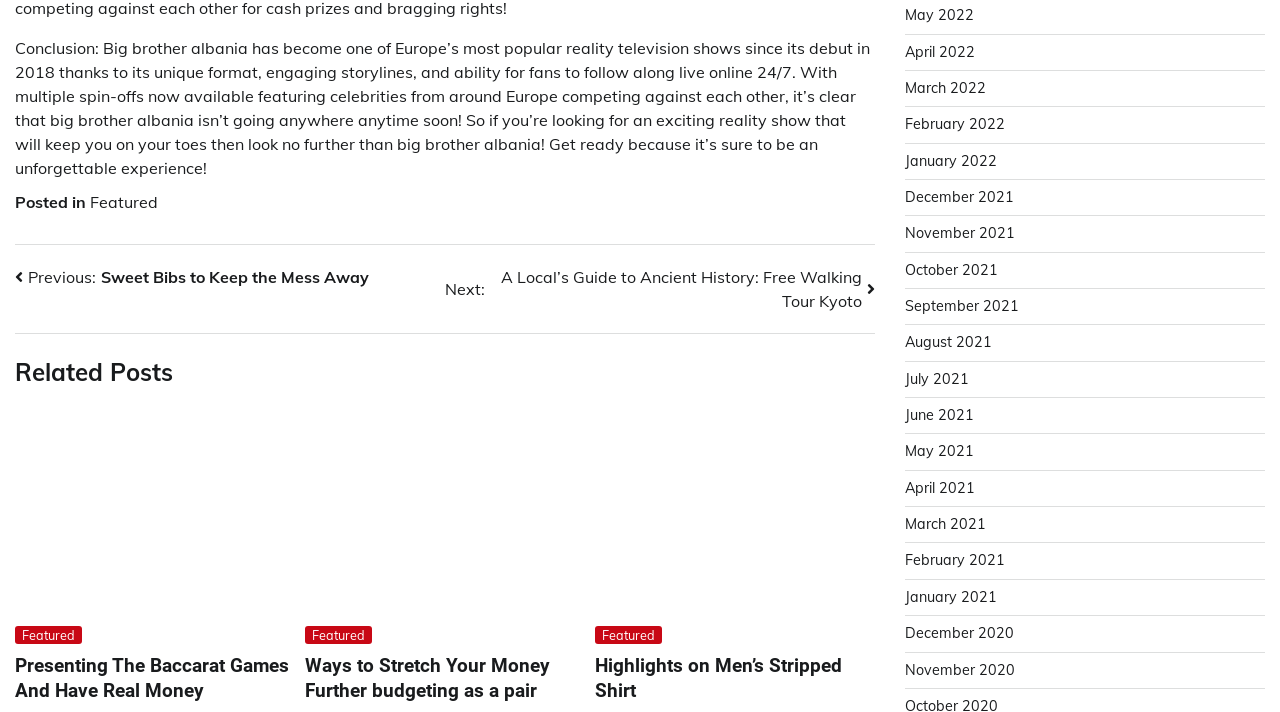Identify the bounding box coordinates of the clickable region required to complete the instruction: "Select the 'May 2022' link". The coordinates should be given as four float numbers within the range of 0 and 1, i.e., [left, top, right, bottom].

[0.707, 0.009, 0.761, 0.034]